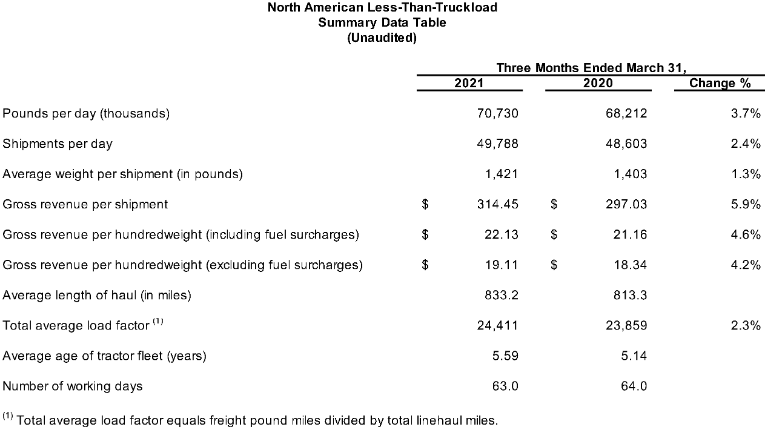Please answer the following question using a single word or phrase: How many working days were there in 2020?

64